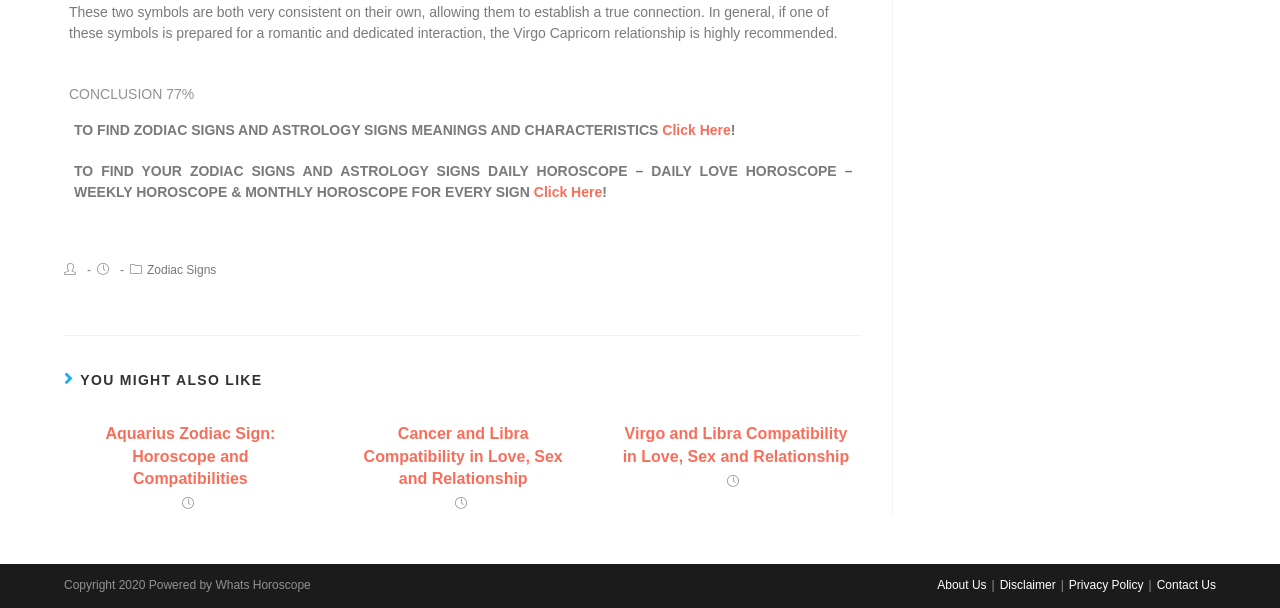Highlight the bounding box coordinates of the region I should click on to meet the following instruction: "Search for something".

None